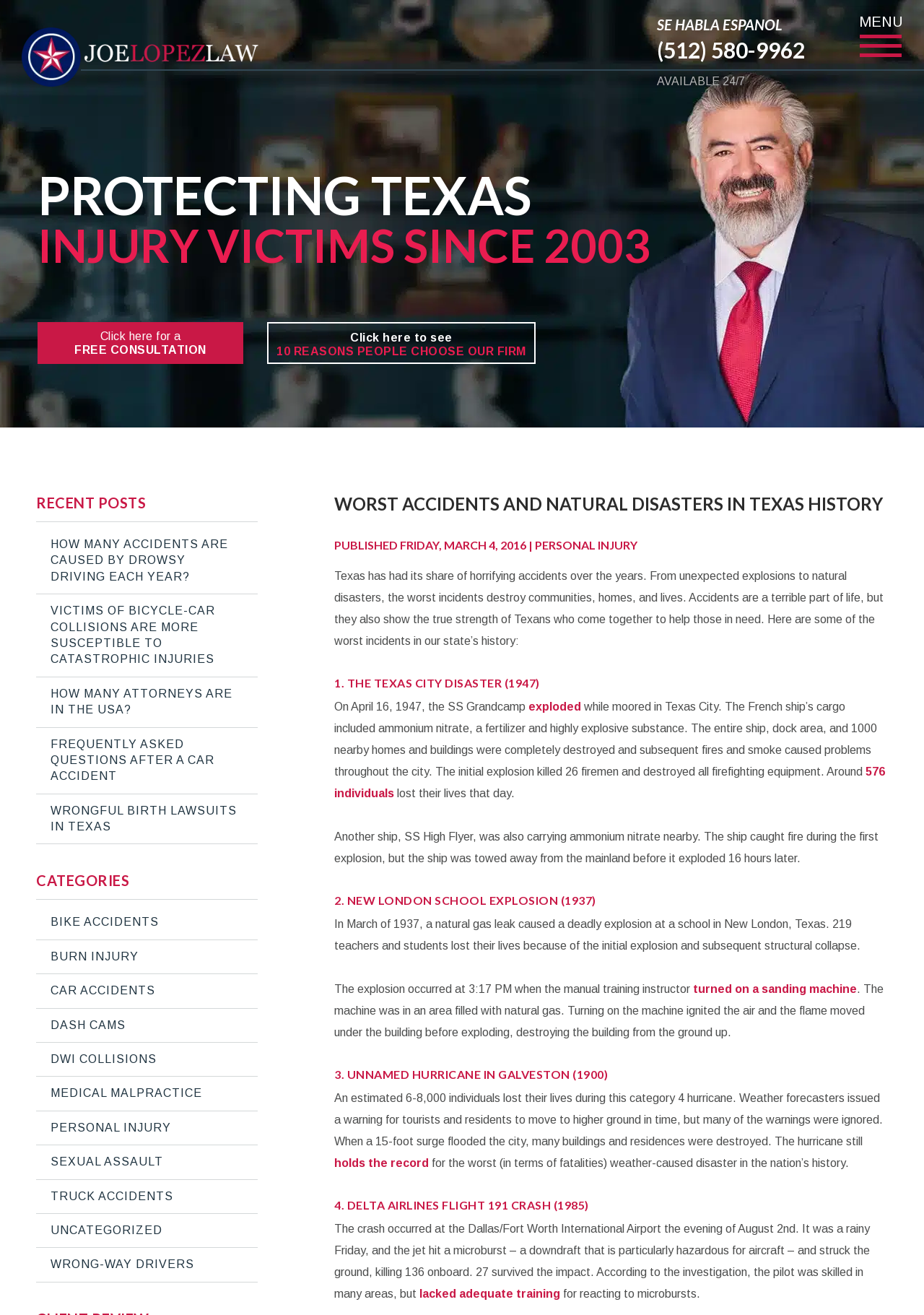Determine the bounding box of the UI element mentioned here: "exploded". The coordinates must be in the format [left, top, right, bottom] with values ranging from 0 to 1.

[0.572, 0.533, 0.632, 0.542]